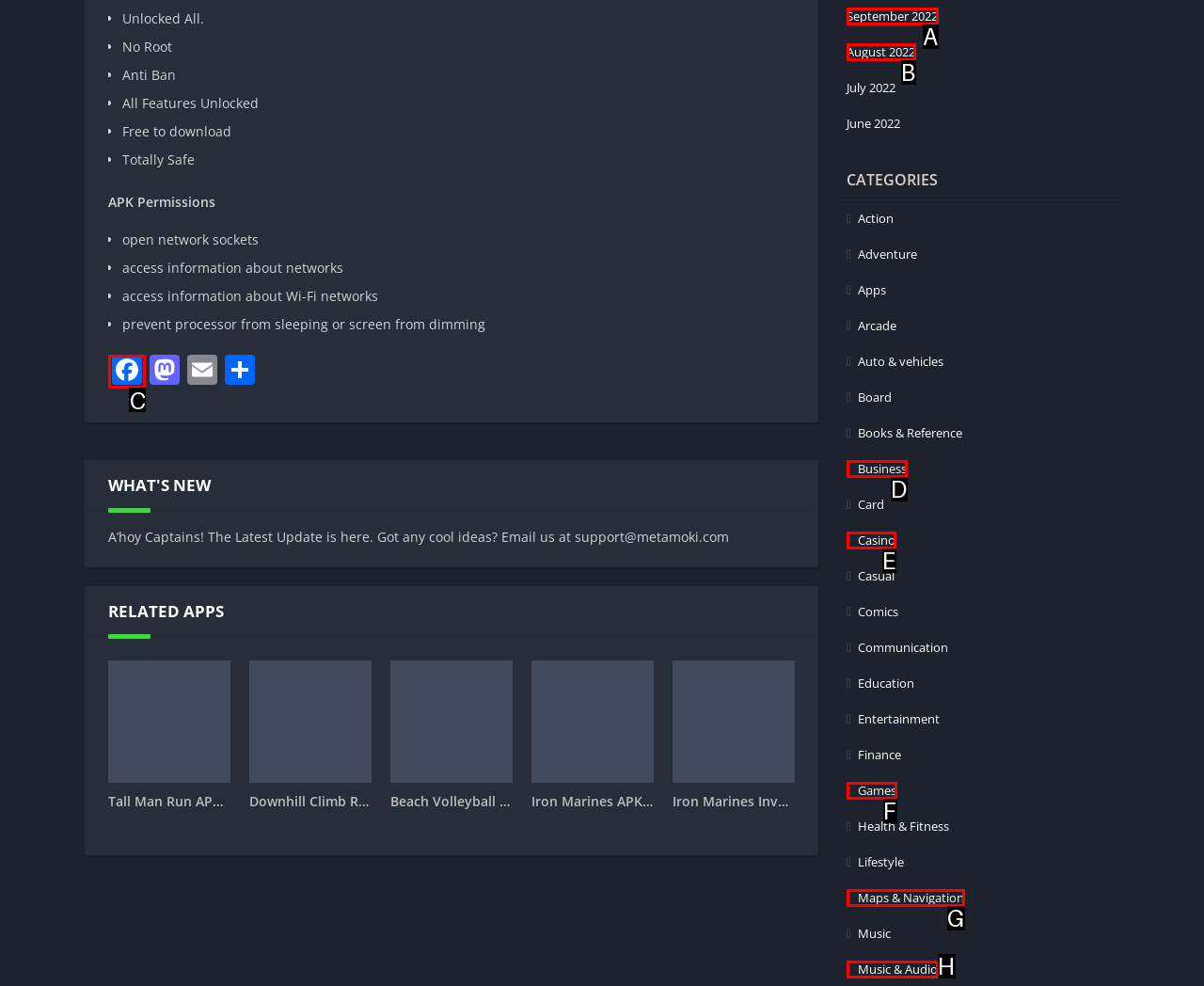Identify the HTML element you need to click to achieve the task: Click on Facebook link. Respond with the corresponding letter of the option.

C